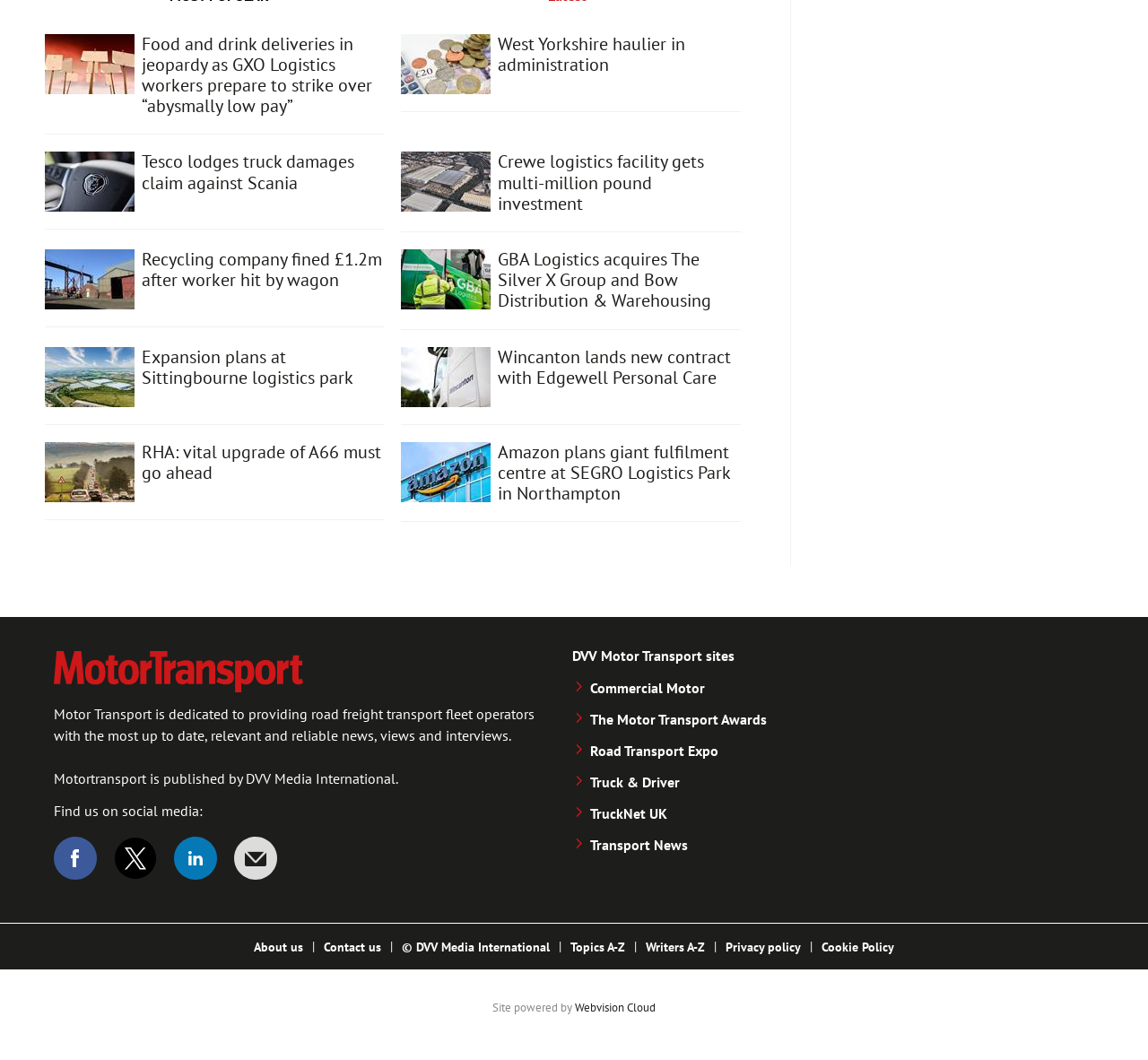Find the bounding box coordinates for the area you need to click to carry out the instruction: "Find us on Facebook". The coordinates should be four float numbers between 0 and 1, indicated as [left, top, right, bottom].

[0.047, 0.789, 0.084, 0.83]